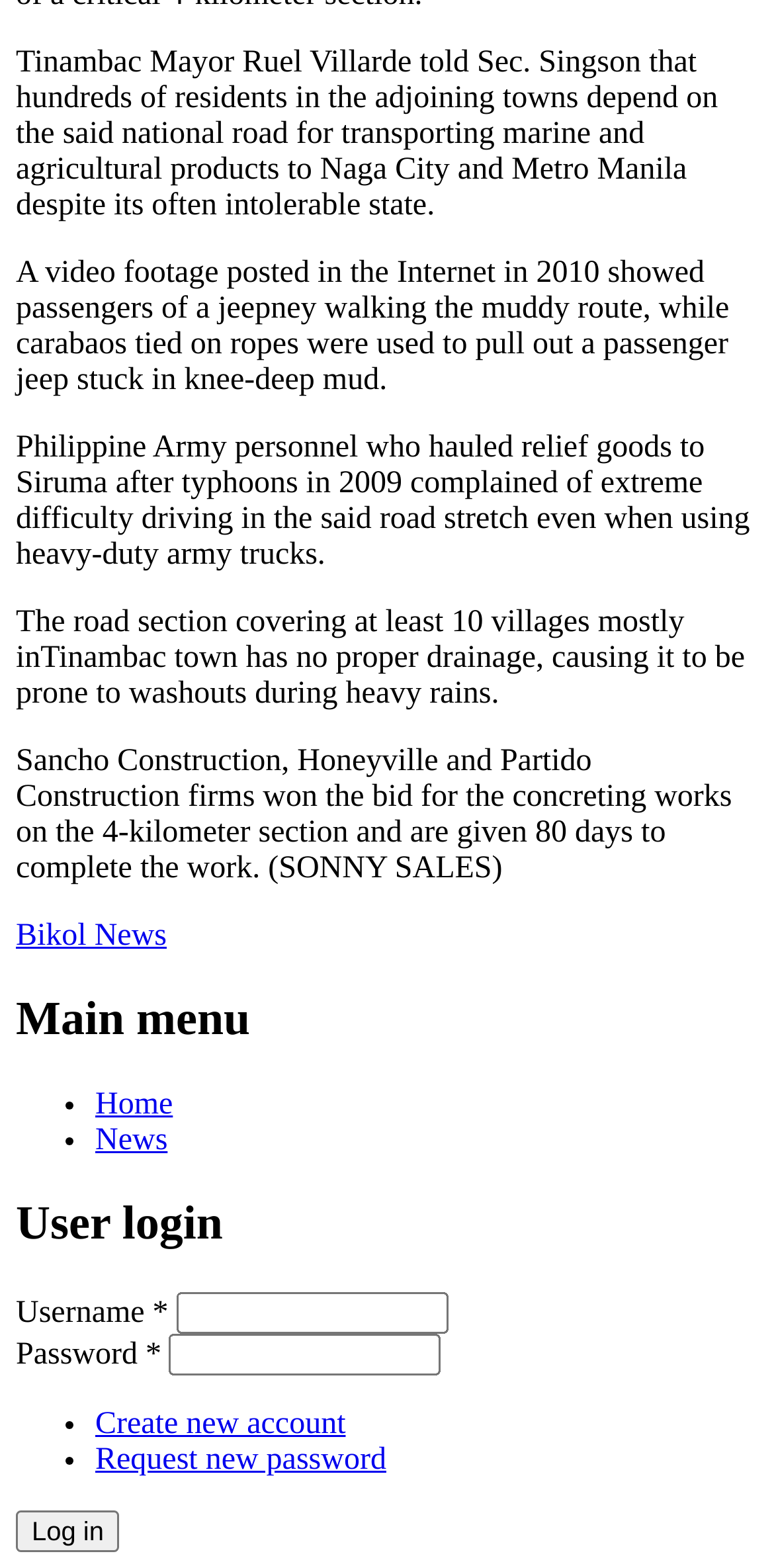Provide the bounding box coordinates for the UI element that is described by this text: "name="op" value="Log in"". The coordinates should be in the form of four float numbers between 0 and 1: [left, top, right, bottom].

[0.021, 0.963, 0.155, 0.99]